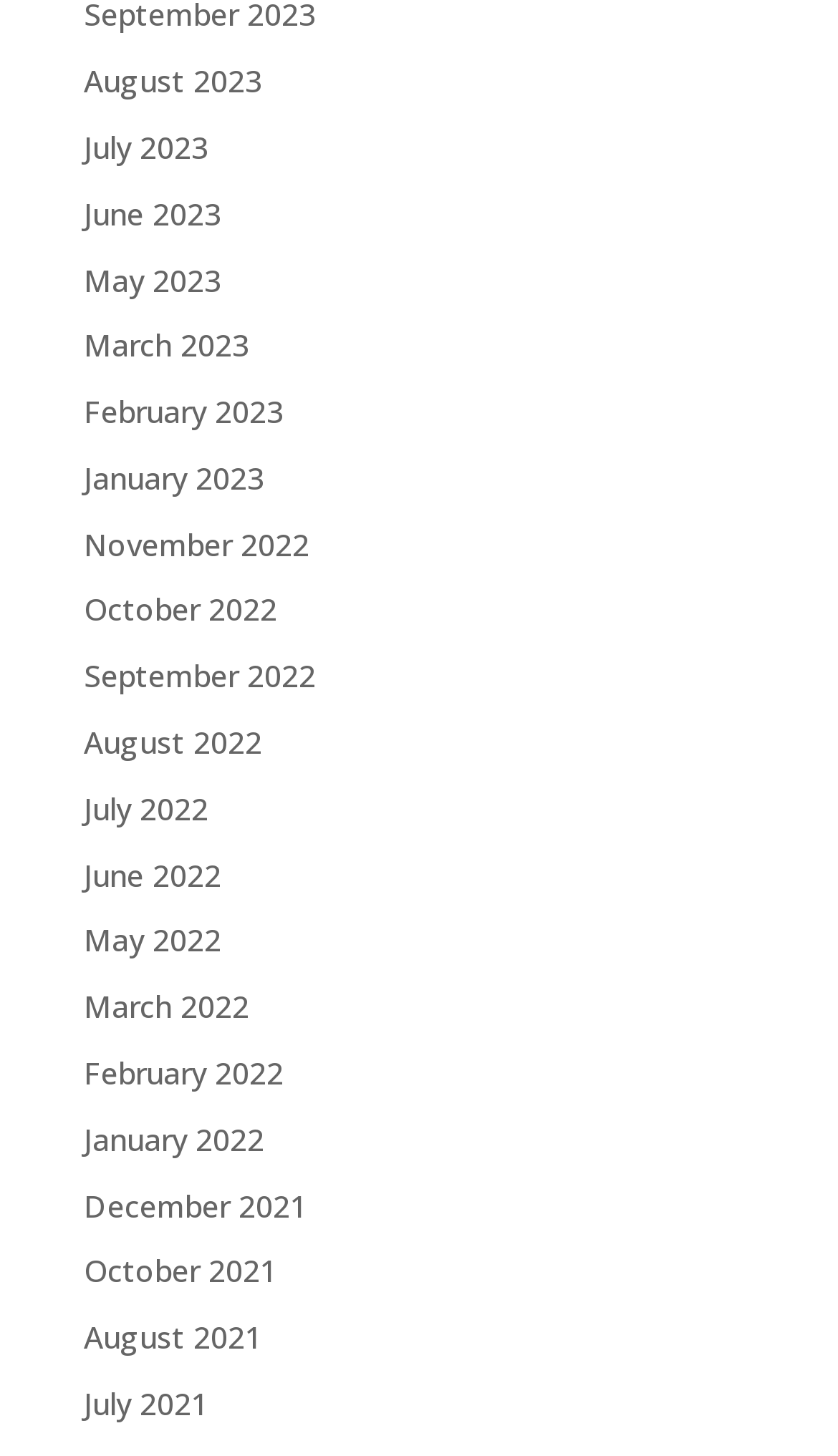Determine the bounding box coordinates in the format (top-left x, top-left y, bottom-right x, bottom-right y). Ensure all values are floating point numbers between 0 and 1. Identify the bounding box of the UI element described by: May 2023

[0.1, 0.178, 0.264, 0.206]